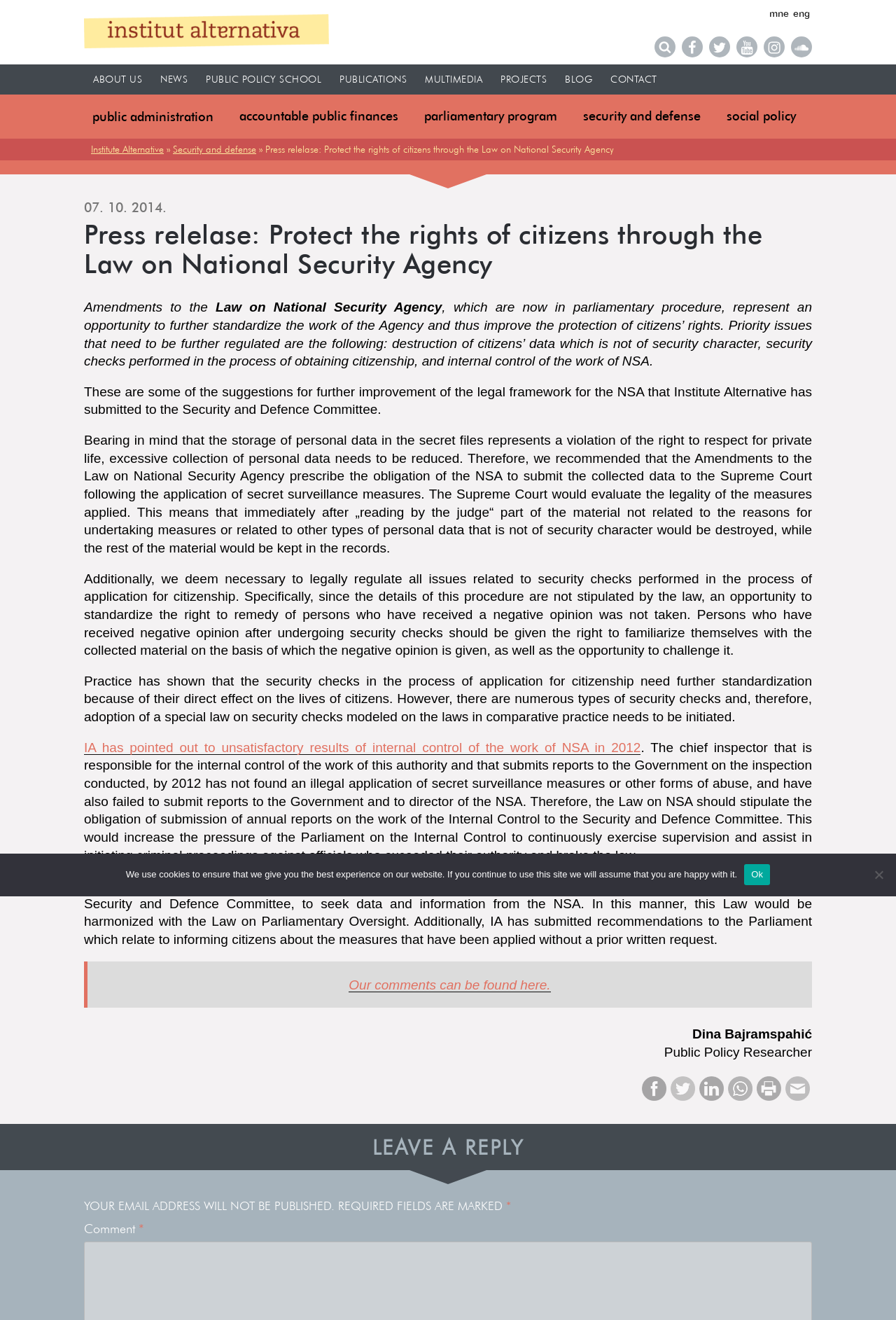How many social media links are in the footer?
Provide a detailed and extensive answer to the question.

The footer of the webpage contains a section labeled 'Footer Social Links Menu' which has 6 social media links, namely 'Pretraga', 'IA Facebook', 'IA Twitter', 'IA Youtube', 'IA instagram', and 'IA Soundcloud'.